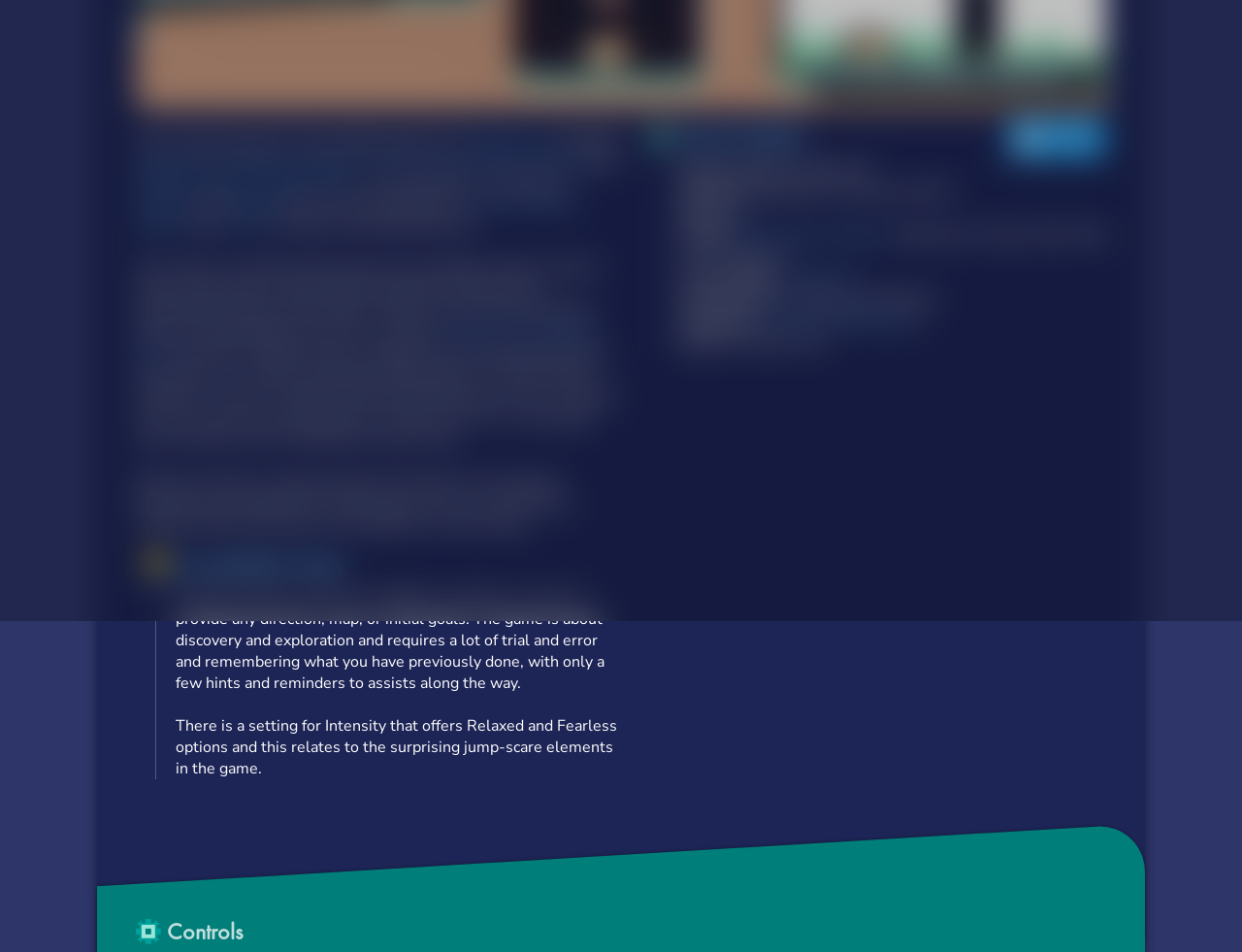Locate the bounding box of the UI element described by: "No Button Combos" in the given webpage screenshot.

[0.176, 0.158, 0.284, 0.18]